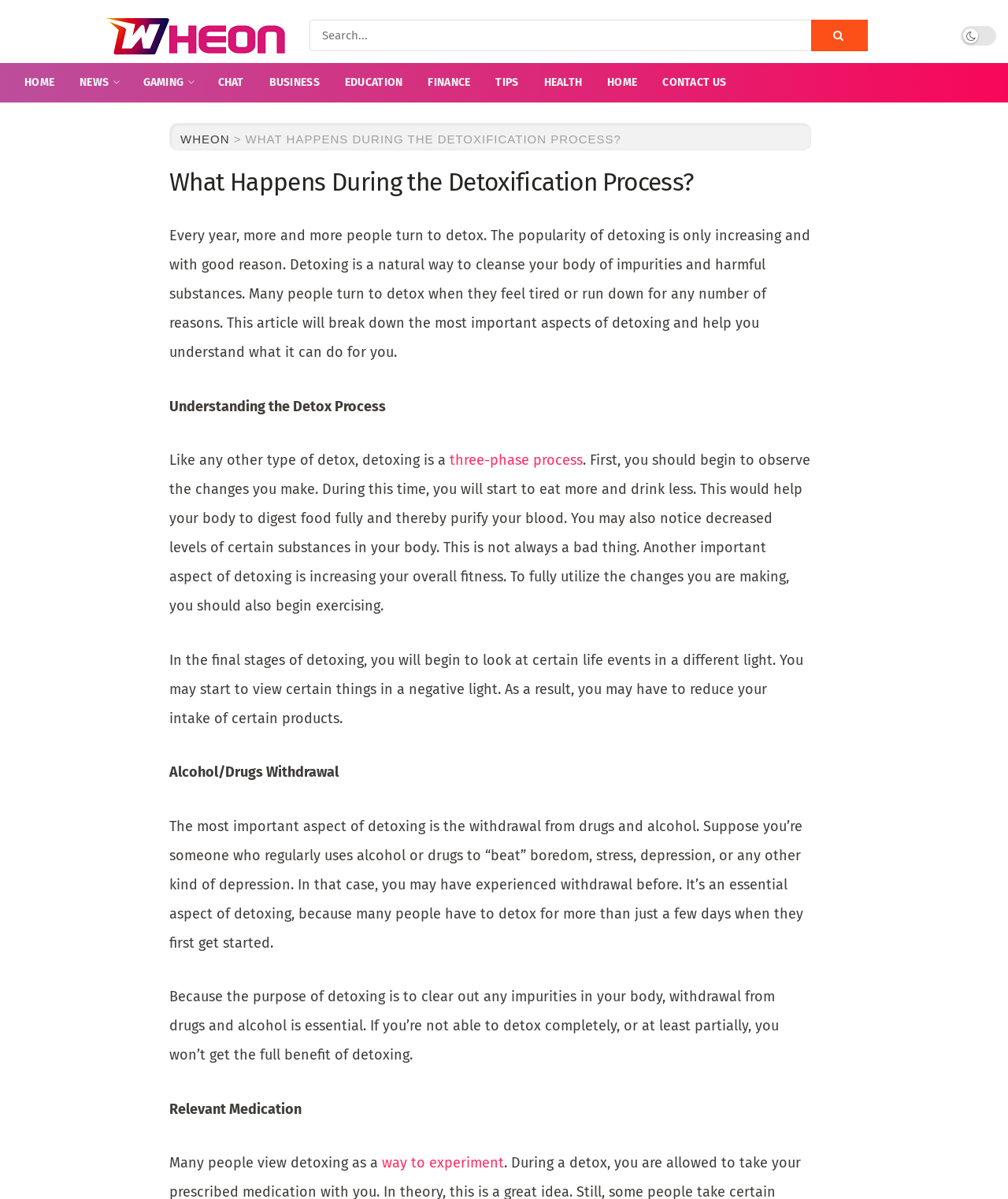What is the three-phase process mentioned in the article?
Answer with a single word or short phrase according to what you see in the image.

Detoxing process